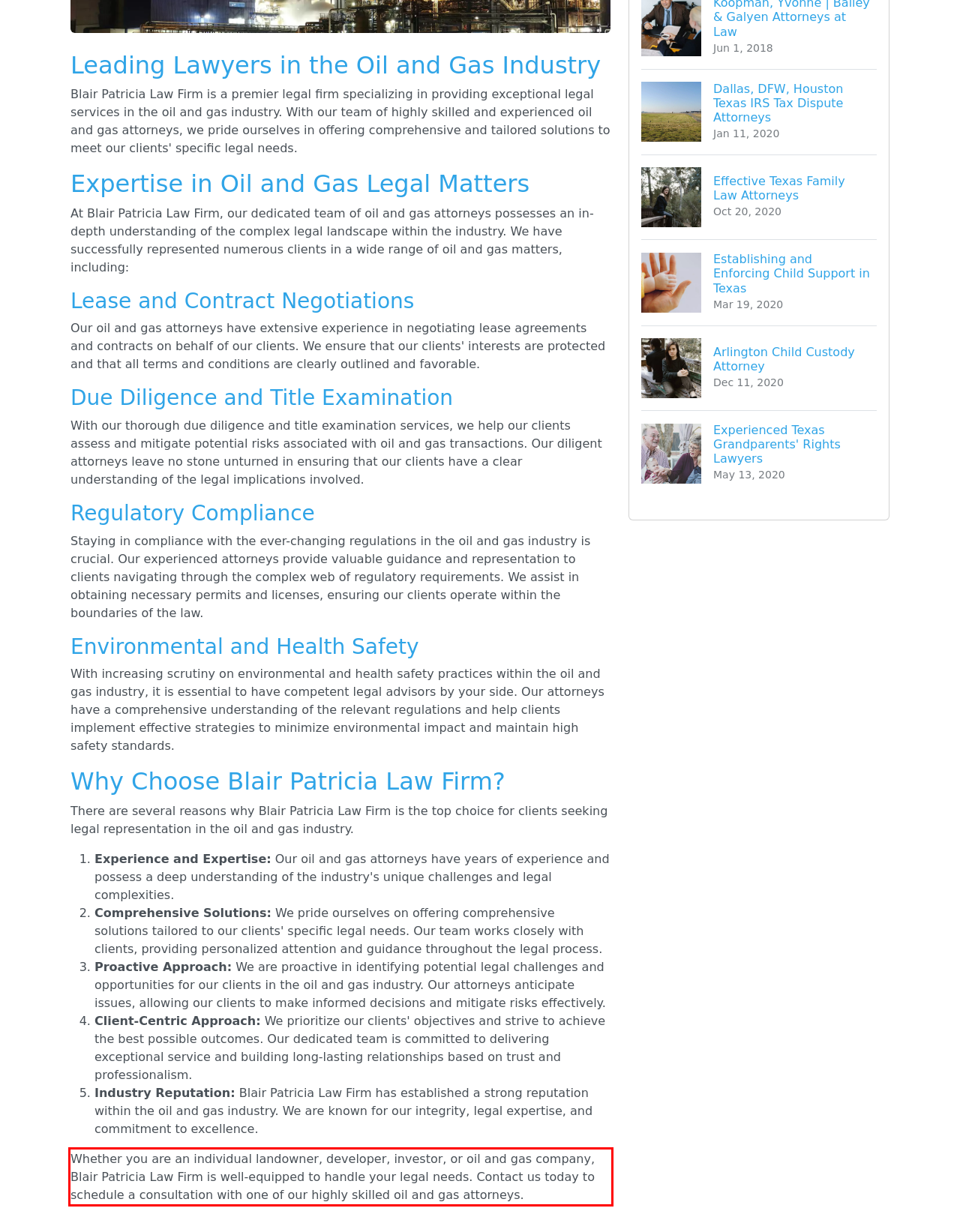Identify the text inside the red bounding box in the provided webpage screenshot and transcribe it.

Whether you are an individual landowner, developer, investor, or oil and gas company, Blair Patricia Law Firm is well-equipped to handle your legal needs. Contact us today to schedule a consultation with one of our highly skilled oil and gas attorneys.